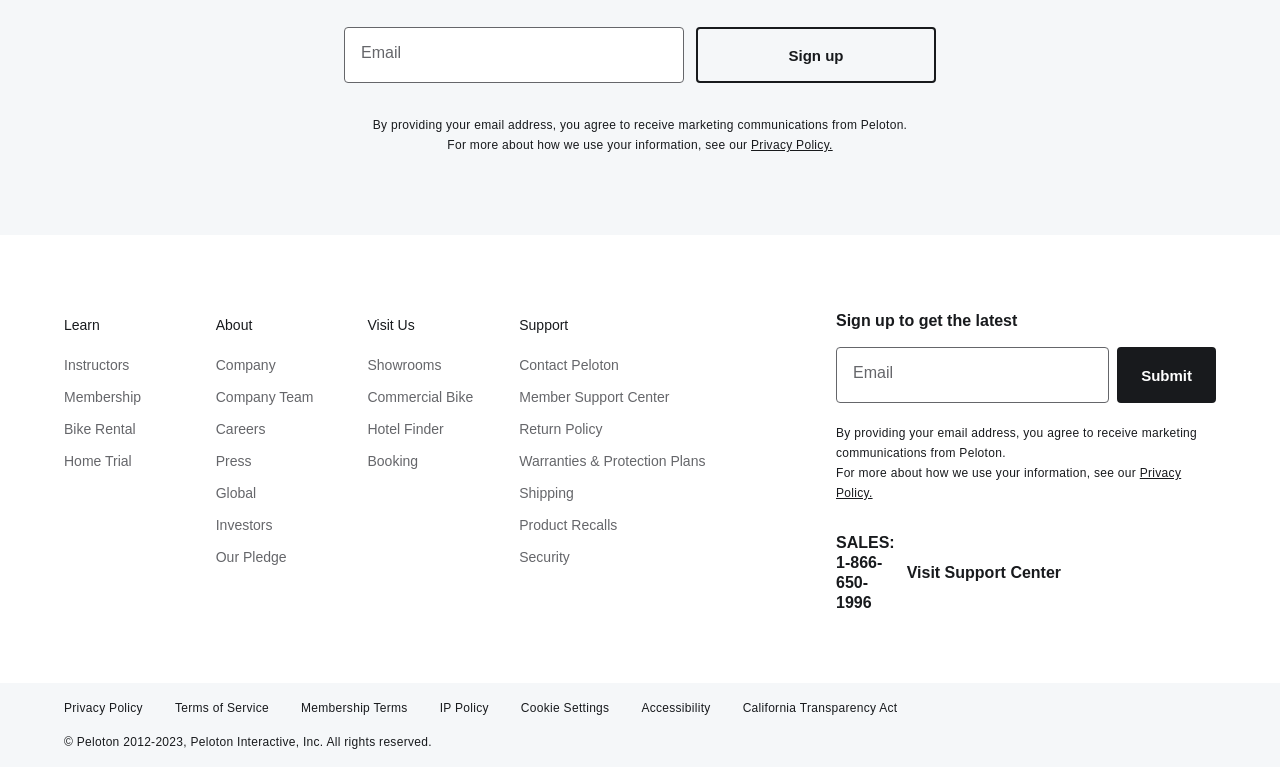Identify the bounding box coordinates of the section that should be clicked to achieve the task described: "View privacy policy".

[0.587, 0.18, 0.651, 0.198]